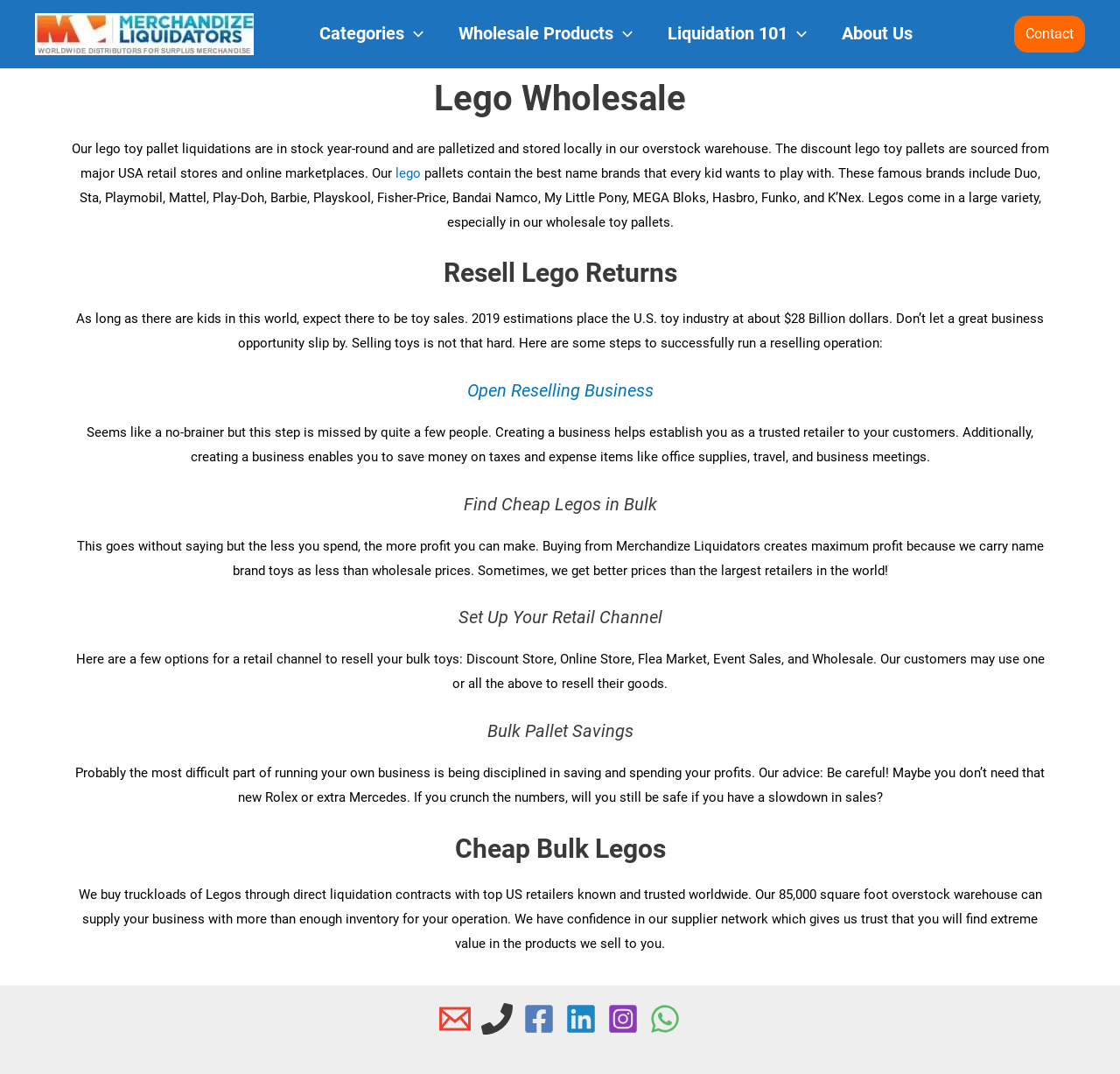What types of toys are sold?
Answer the question with a single word or phrase derived from the image.

Lego and other name brands